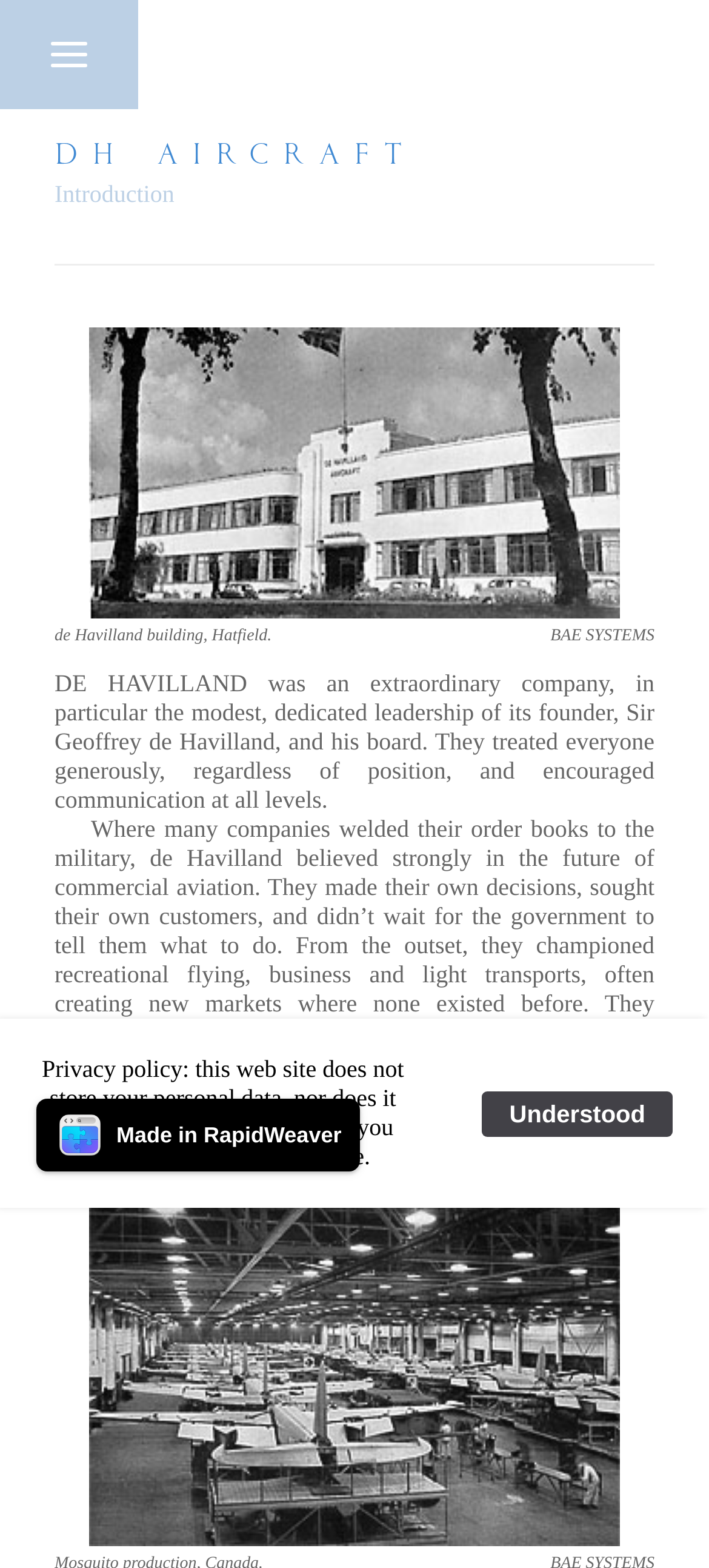What is the name of the founder of de Havilland?
Look at the screenshot and provide an in-depth answer.

The name of the founder of de Havilland is Sir Geoffrey de Havilland, as mentioned in the StaticText element with the text 'DE HAVILLAND was an extraordinary company, in particular the modest, dedicated leadership of its founder, Sir Geoffrey de Havilland, and his board.'.